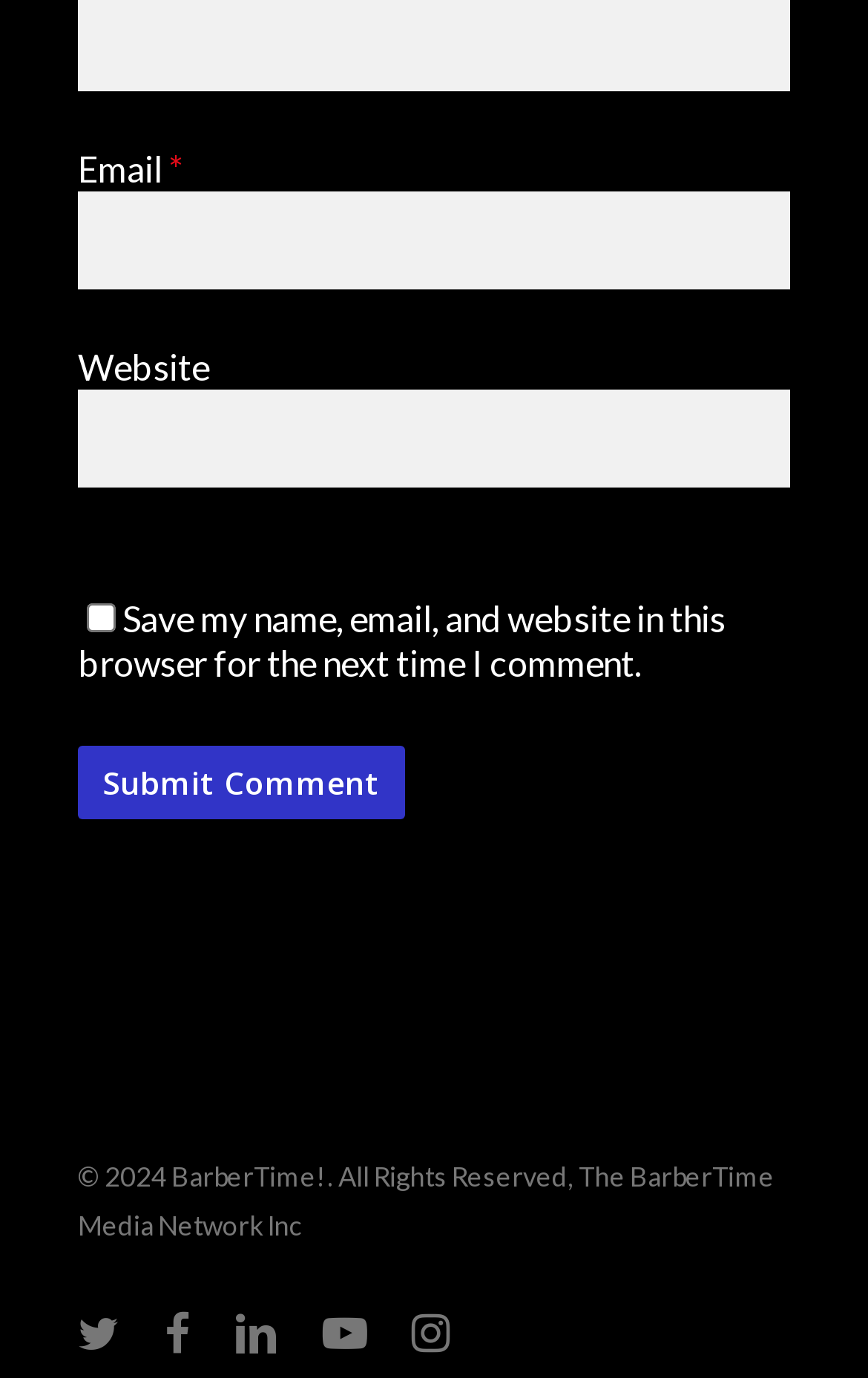Provide a short, one-word or phrase answer to the question below:
What social media platforms are linked?

Twitter, Facebook, LinkedIn, YouTube, Instagram